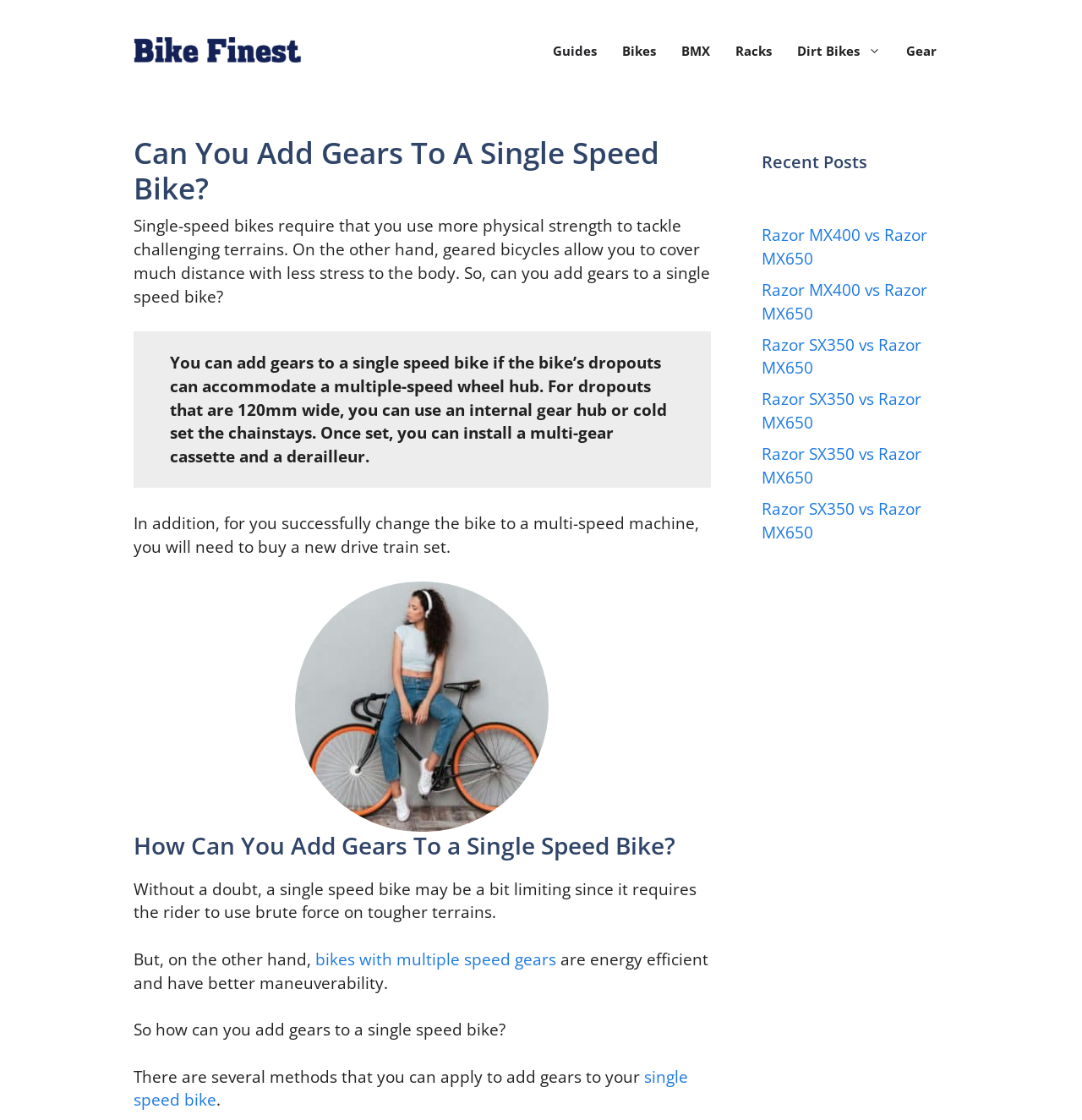Please pinpoint the bounding box coordinates for the region I should click to adhere to this instruction: "Click the 'Bike Finest' link".

[0.123, 0.034, 0.279, 0.053]